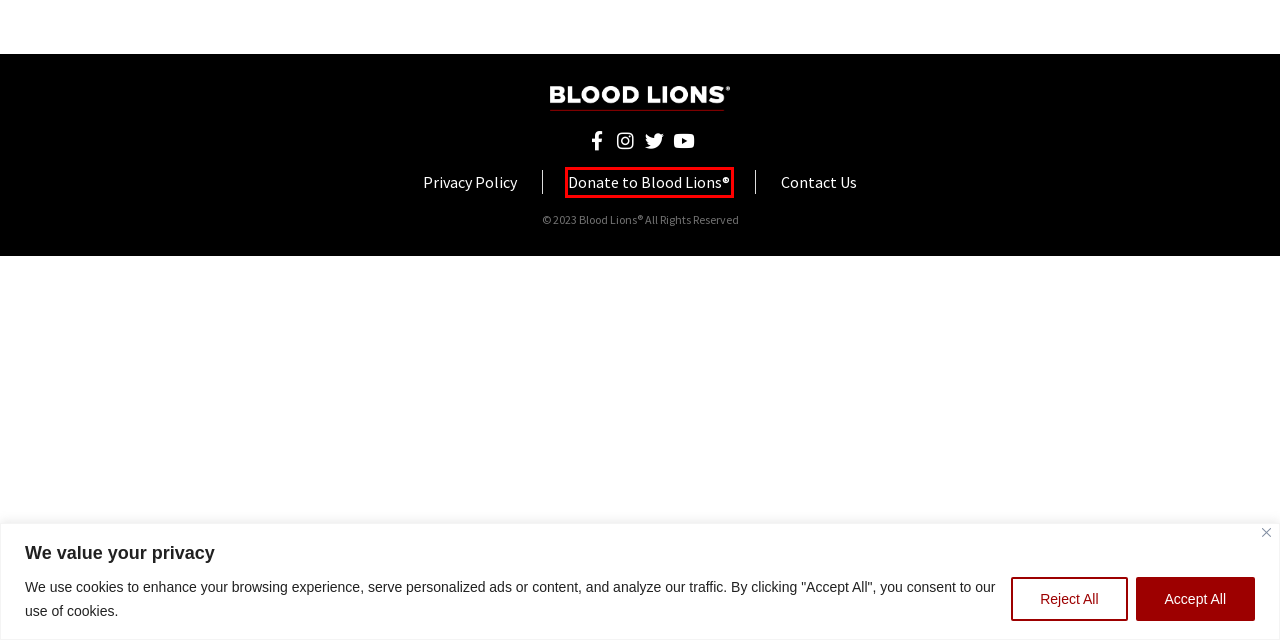Please examine the screenshot provided, which contains a red bounding box around a UI element. Select the webpage description that most accurately describes the new page displayed after clicking the highlighted element. Here are the candidates:
A. Blood Lions – A Call to Stop Canned Hunting
B. How you can help – Blood Lions
C. About the Campaign – Blood Lions
D. Donate
E. Contact – Blood Lions
F. Move to end canned lion hunting welcomed - False Bay Echo
G. The Brutal Industry – Blood Lions
H. About the Film – Blood Lions

D